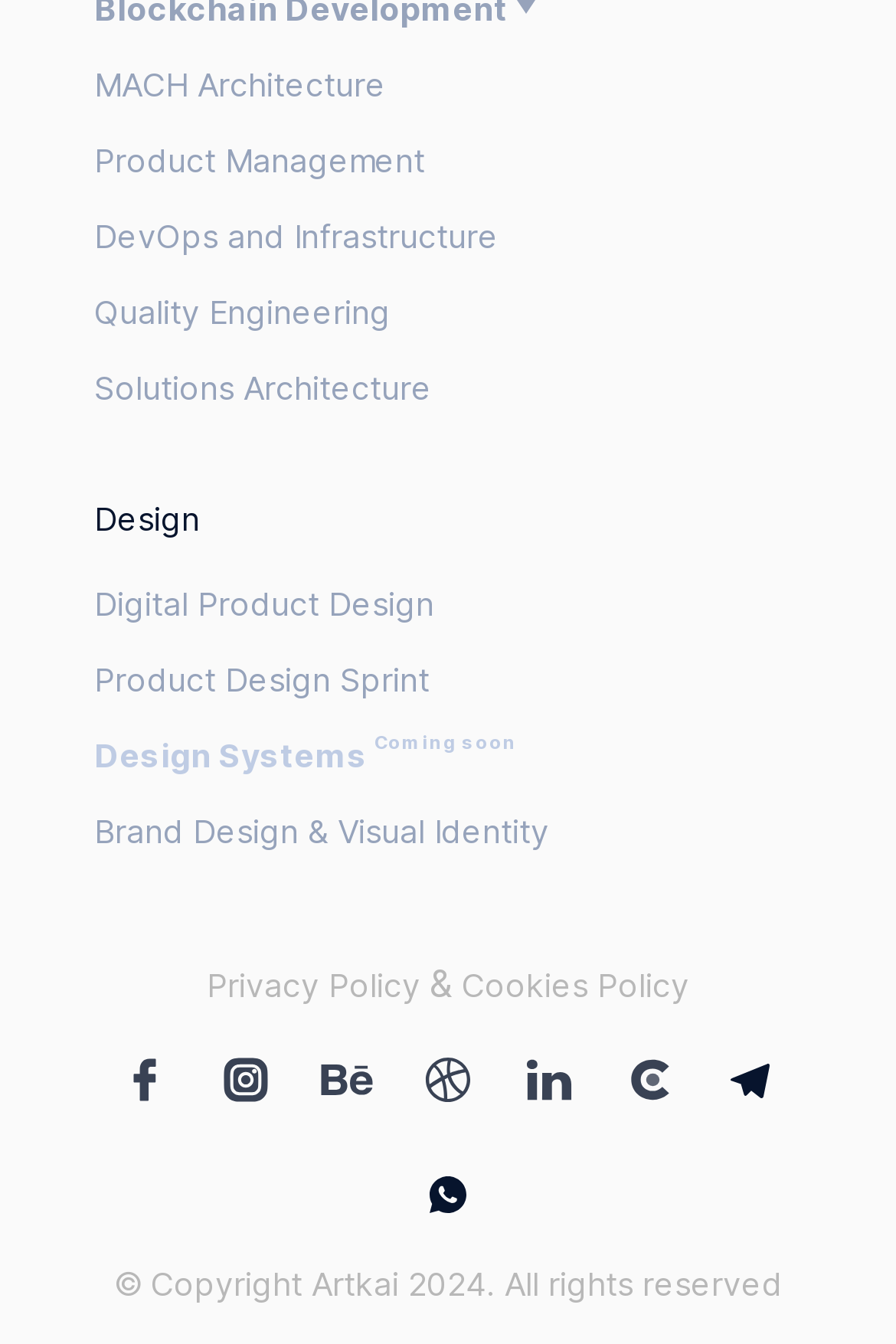Answer the following inquiry with a single word or phrase:
How many links are there in the top section?

7